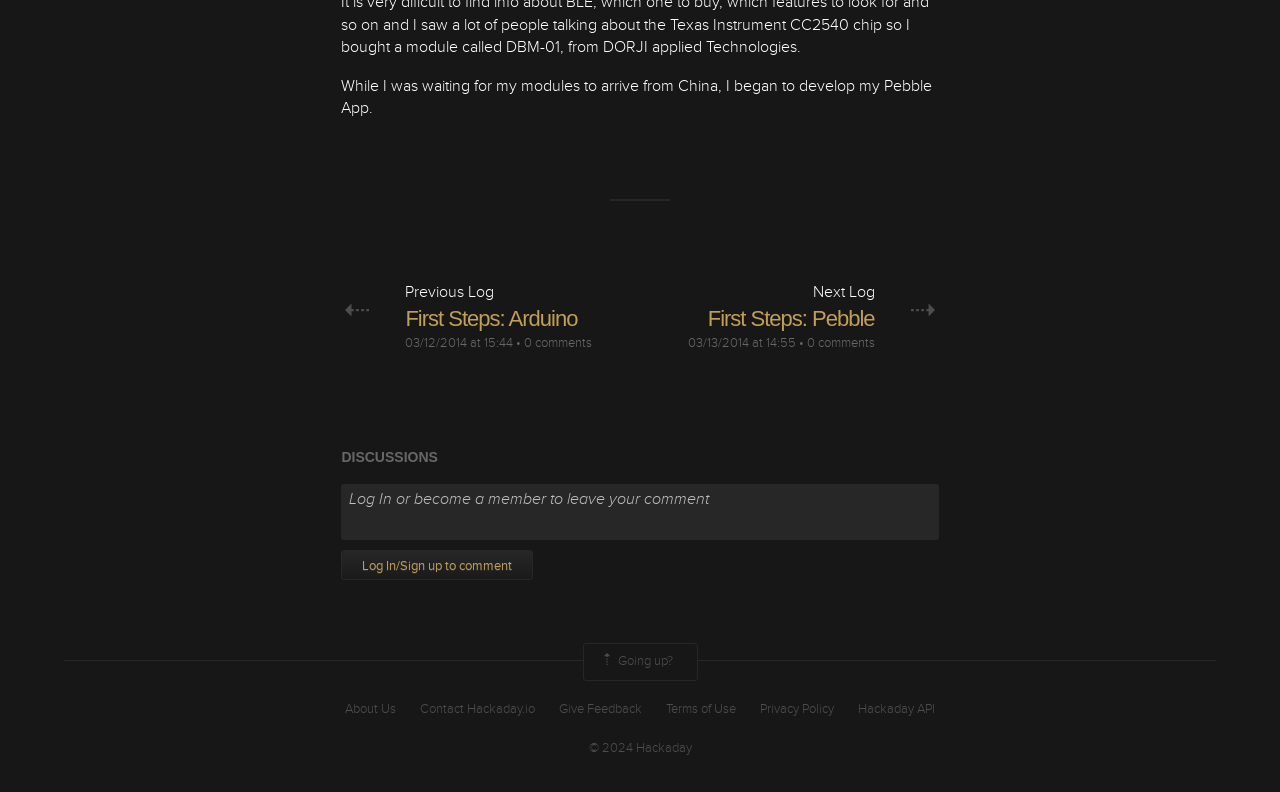Determine the bounding box for the described UI element: "Terms of Use".

[0.52, 0.884, 0.575, 0.907]